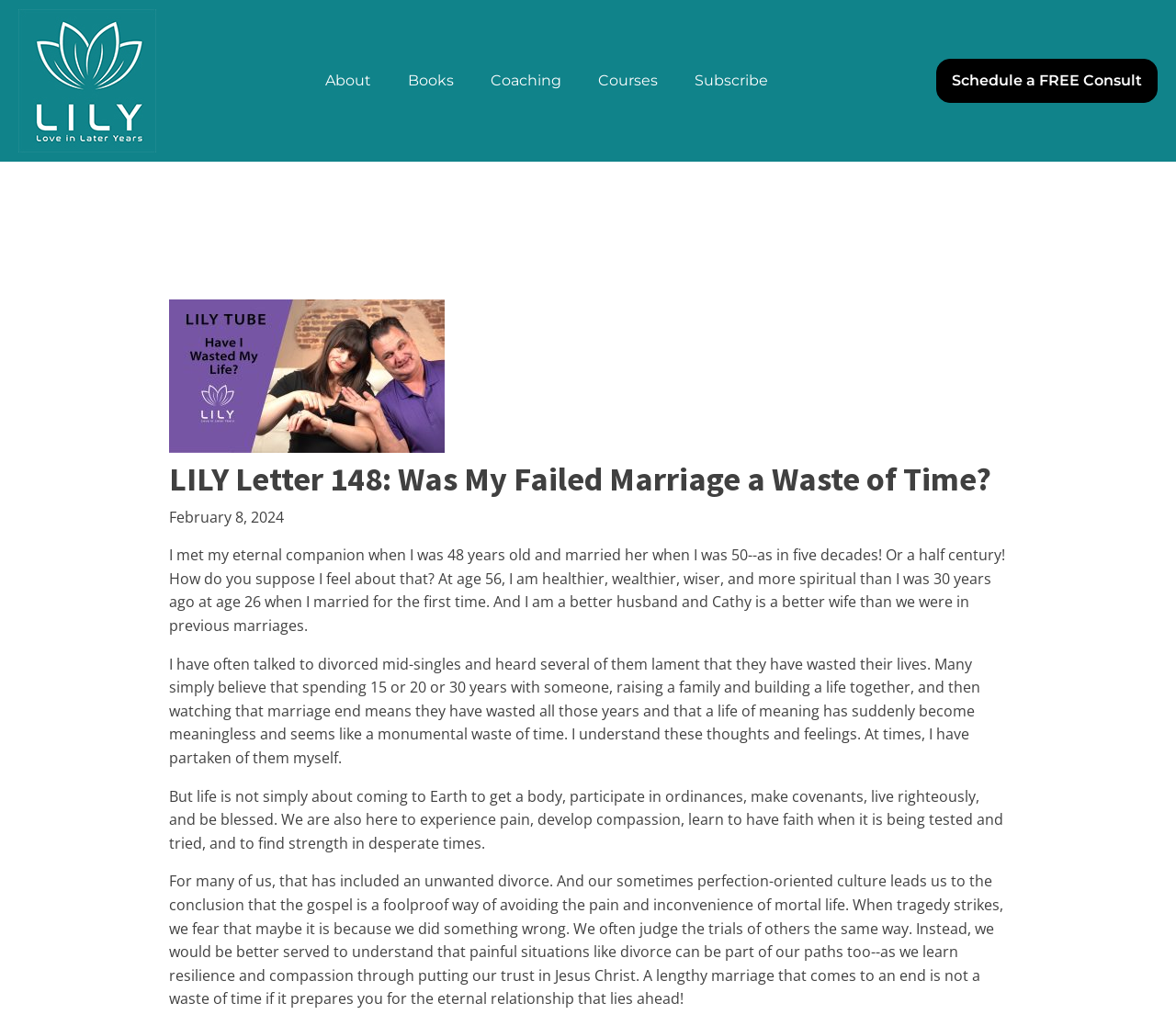Based on the element description Schedule a FREE Consult, identify the bounding box of the UI element in the given webpage screenshot. The coordinates should be in the format (top-left x, top-left y, bottom-right x, bottom-right y) and must be between 0 and 1.

[0.796, 0.057, 0.984, 0.1]